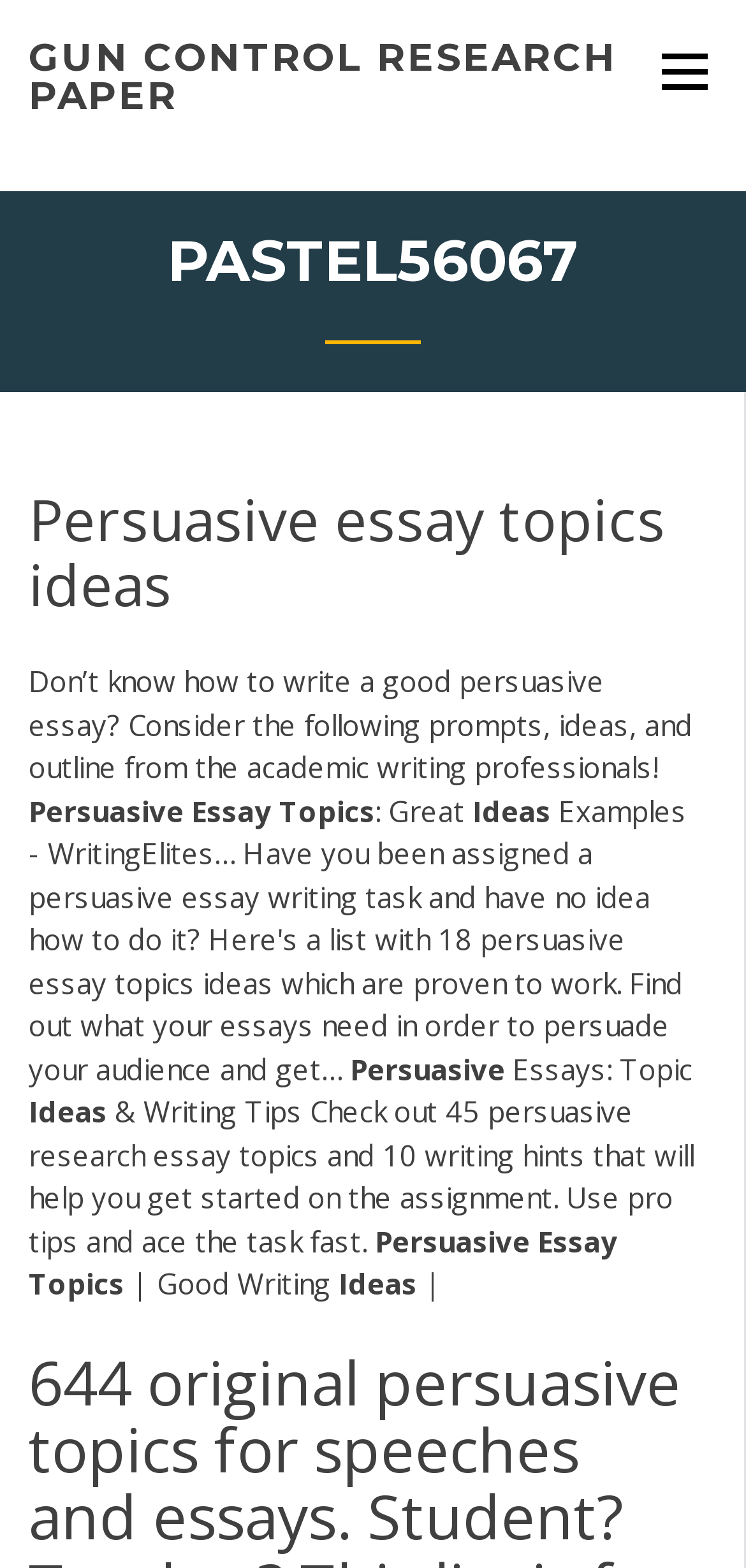Please answer the following query using a single word or phrase: 
What is the main topic of the webpage?

Persuasive essay topics